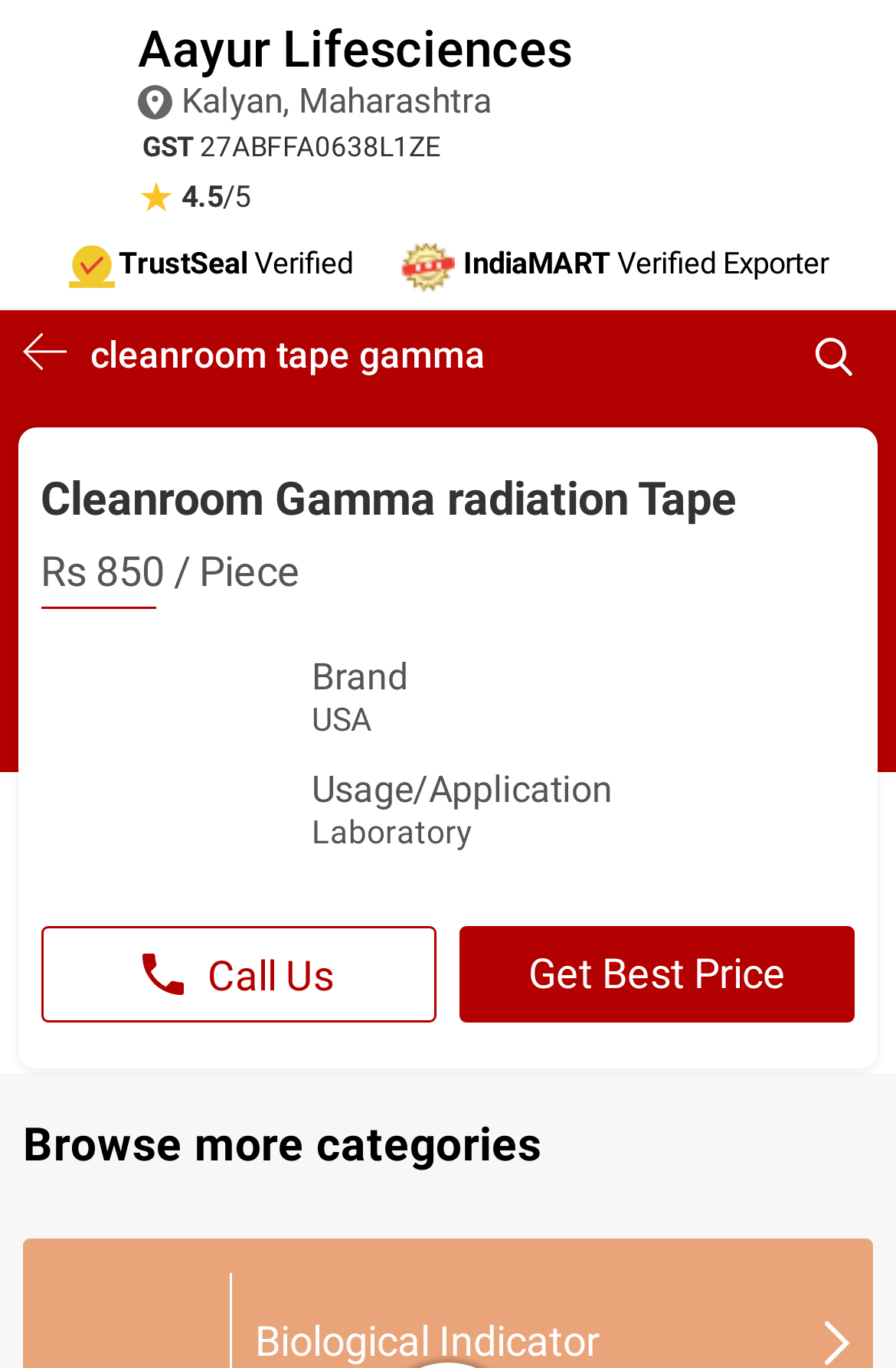What is the rating of the product?
Answer the question with as much detail as possible.

I found the rating of the product by looking at the static text '★' and the adjacent static text '4.5' which indicates the rating out of 5.